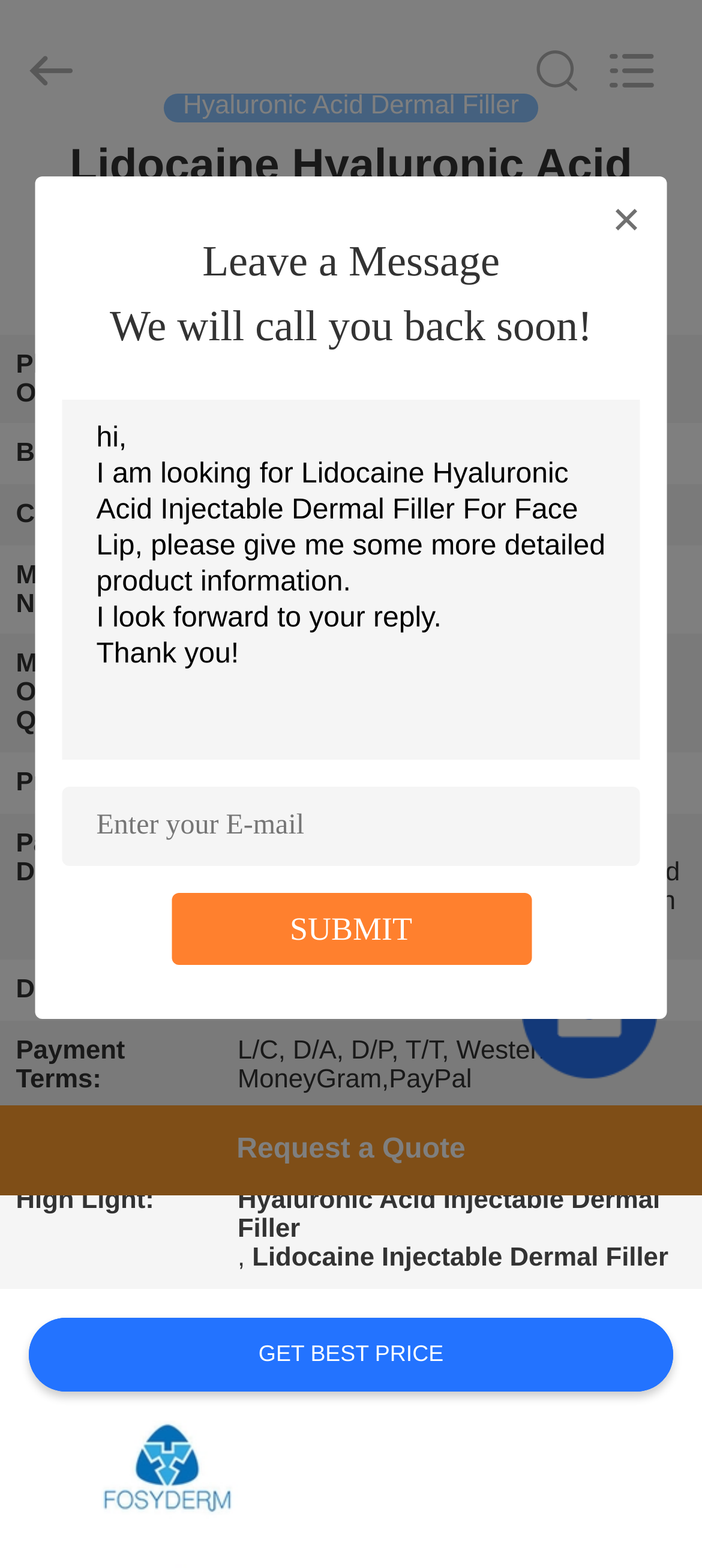Locate the bounding box for the described UI element: "News". Ensure the coordinates are four float numbers between 0 and 1, formatted as [left, top, right, bottom].

[0.0, 0.635, 0.192, 0.667]